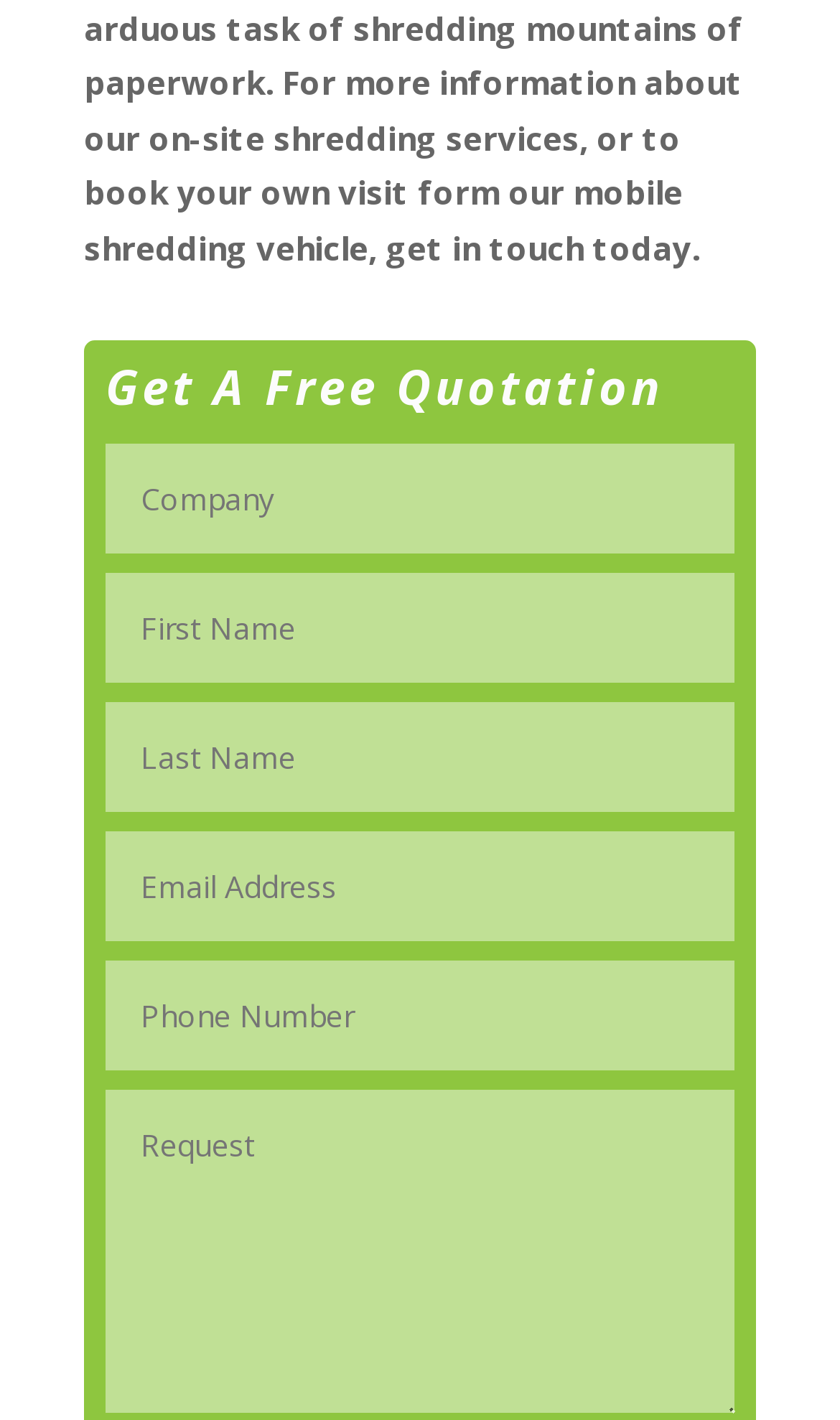Provide a one-word or brief phrase answer to the question:
Are all textboxes required?

No